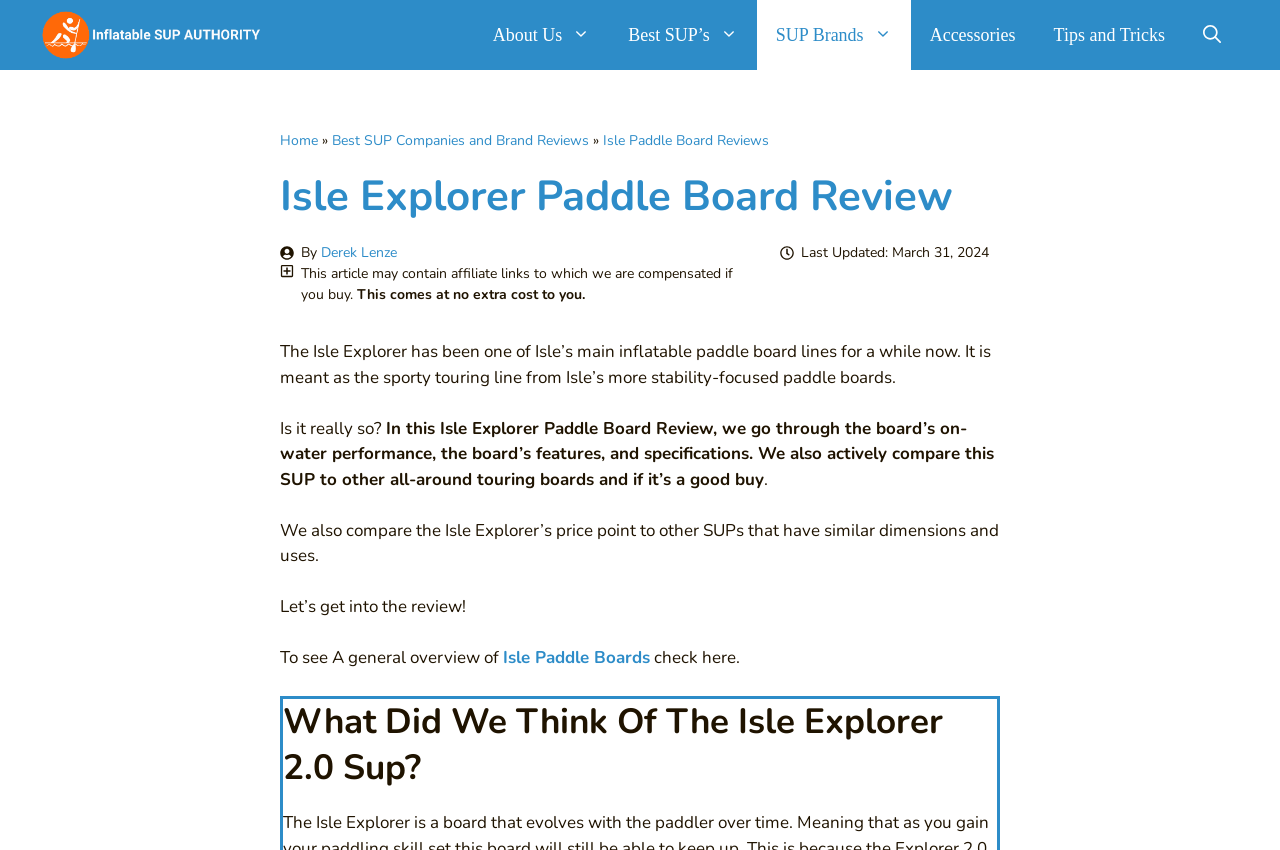Show the bounding box coordinates of the region that should be clicked to follow the instruction: "Go to Home page."

[0.219, 0.154, 0.248, 0.176]